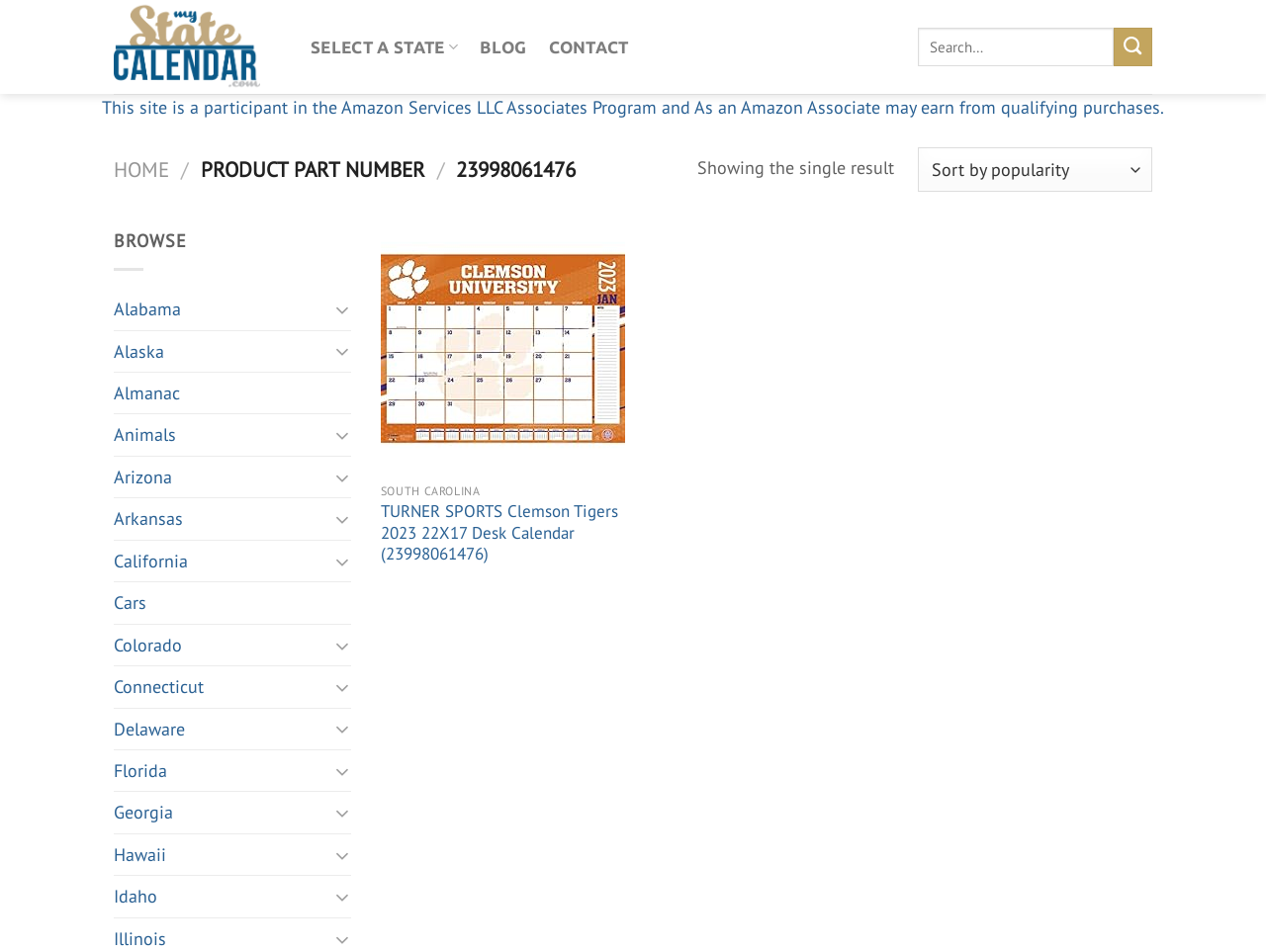Locate the bounding box coordinates of the clickable region to complete the following instruction: "Select a state."

[0.245, 0.029, 0.362, 0.07]